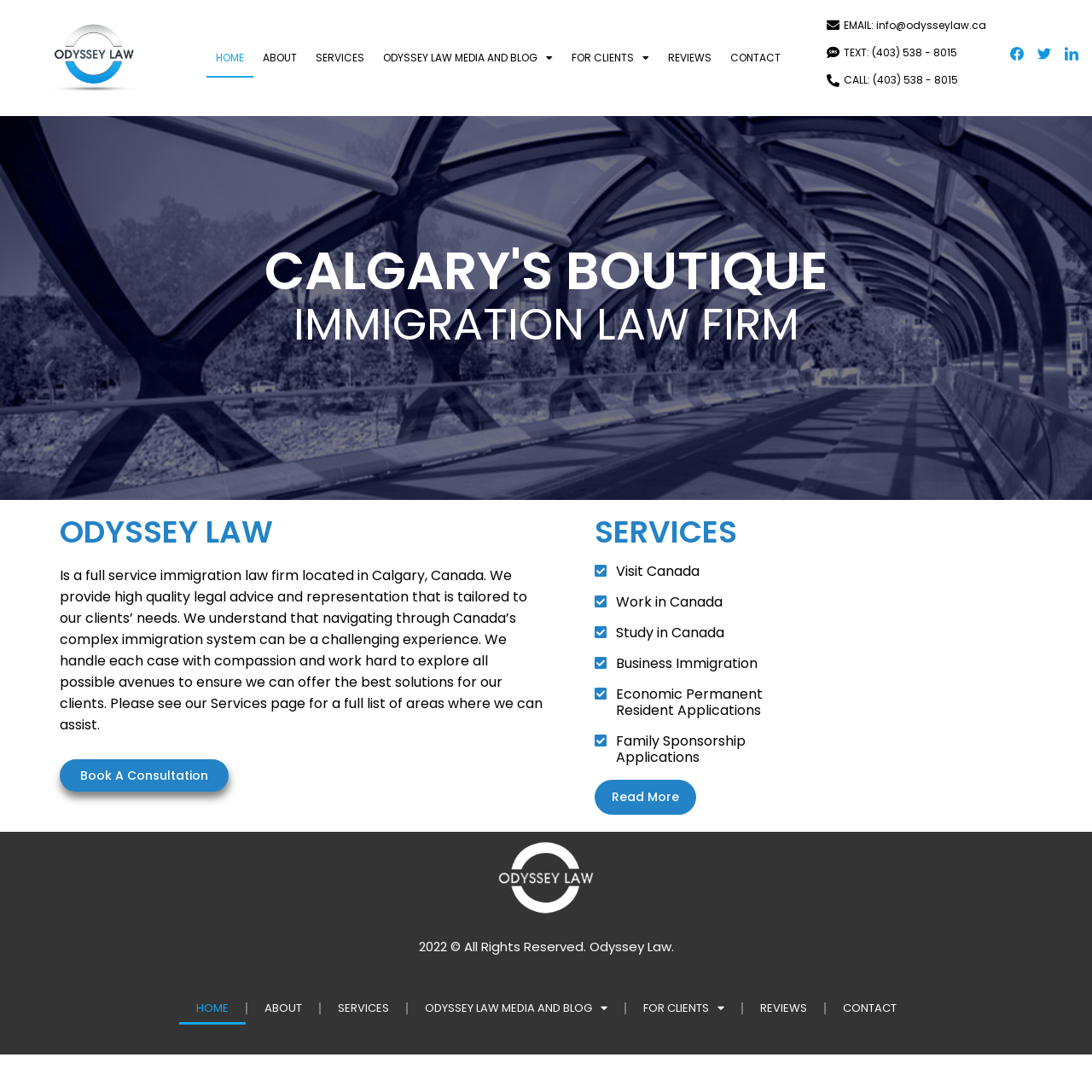What is the location of the law firm?
Please provide a single word or phrase as your answer based on the screenshot.

Calgary, Canada